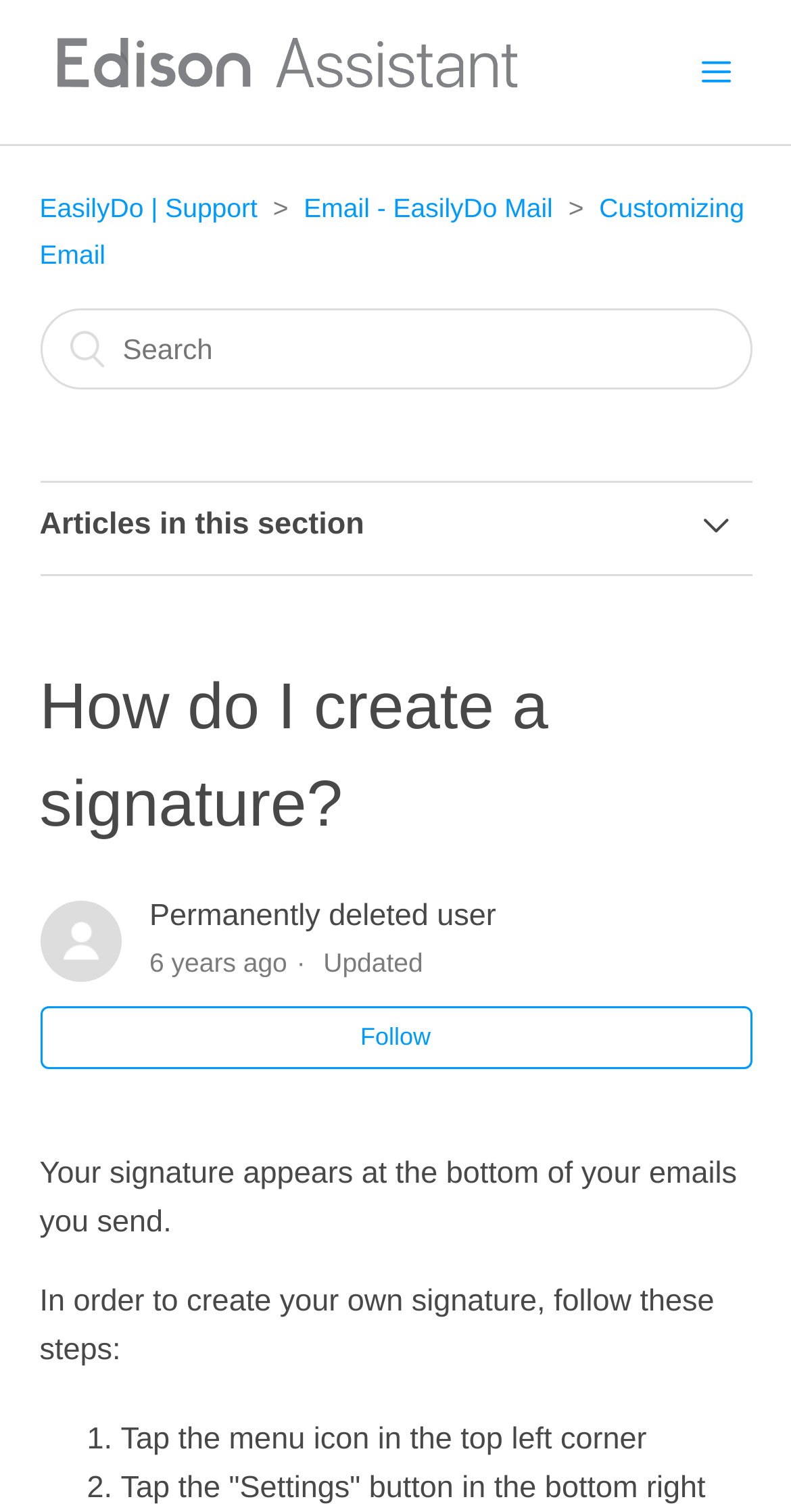How many links are there in the 'Articles in this section' section?
Give a comprehensive and detailed explanation for the question.

I counted the number of links starting from 'How do I change the folders (mailboxes) listed in my menu?' to 'How do I change my swipe options?'.